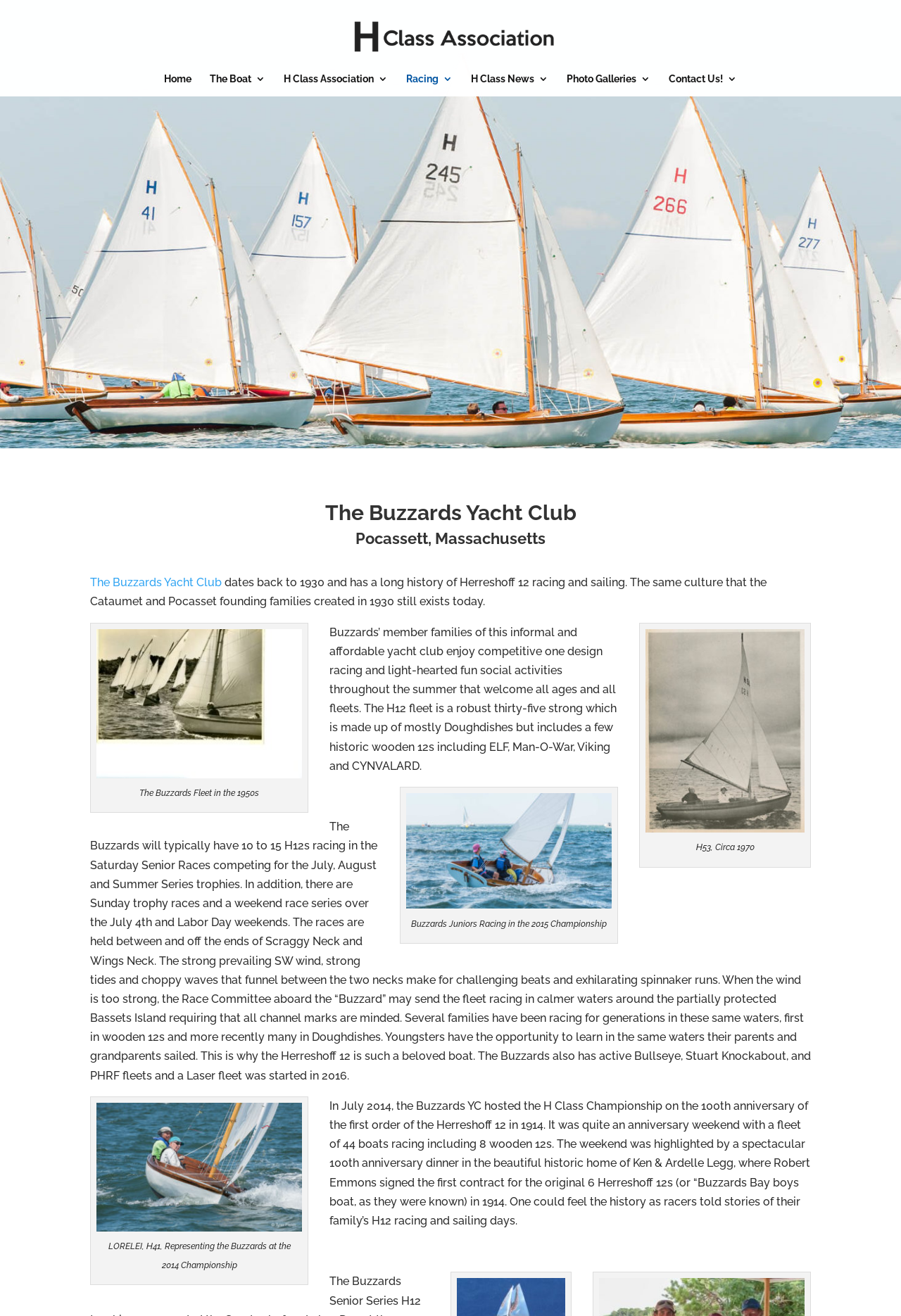Determine the bounding box coordinates for the clickable element required to fulfill the instruction: "View the 'H Class' image". Provide the coordinates as four float numbers between 0 and 1, i.e., [left, top, right, bottom].

[0.309, 0.004, 0.695, 0.049]